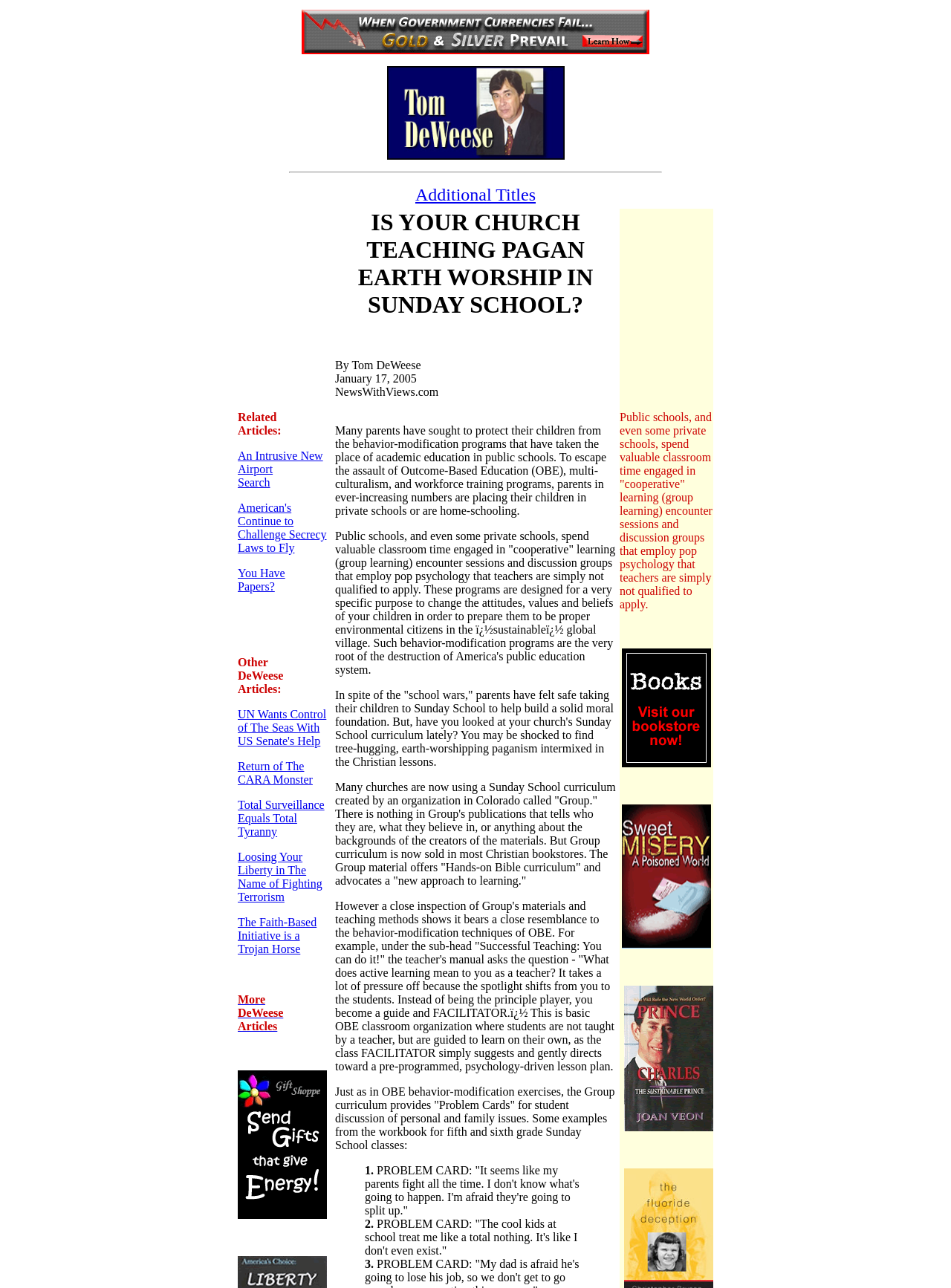Give a one-word or one-phrase response to the question:
What is the role of the teacher in the Sunday School curriculum?

Guide and facilitator